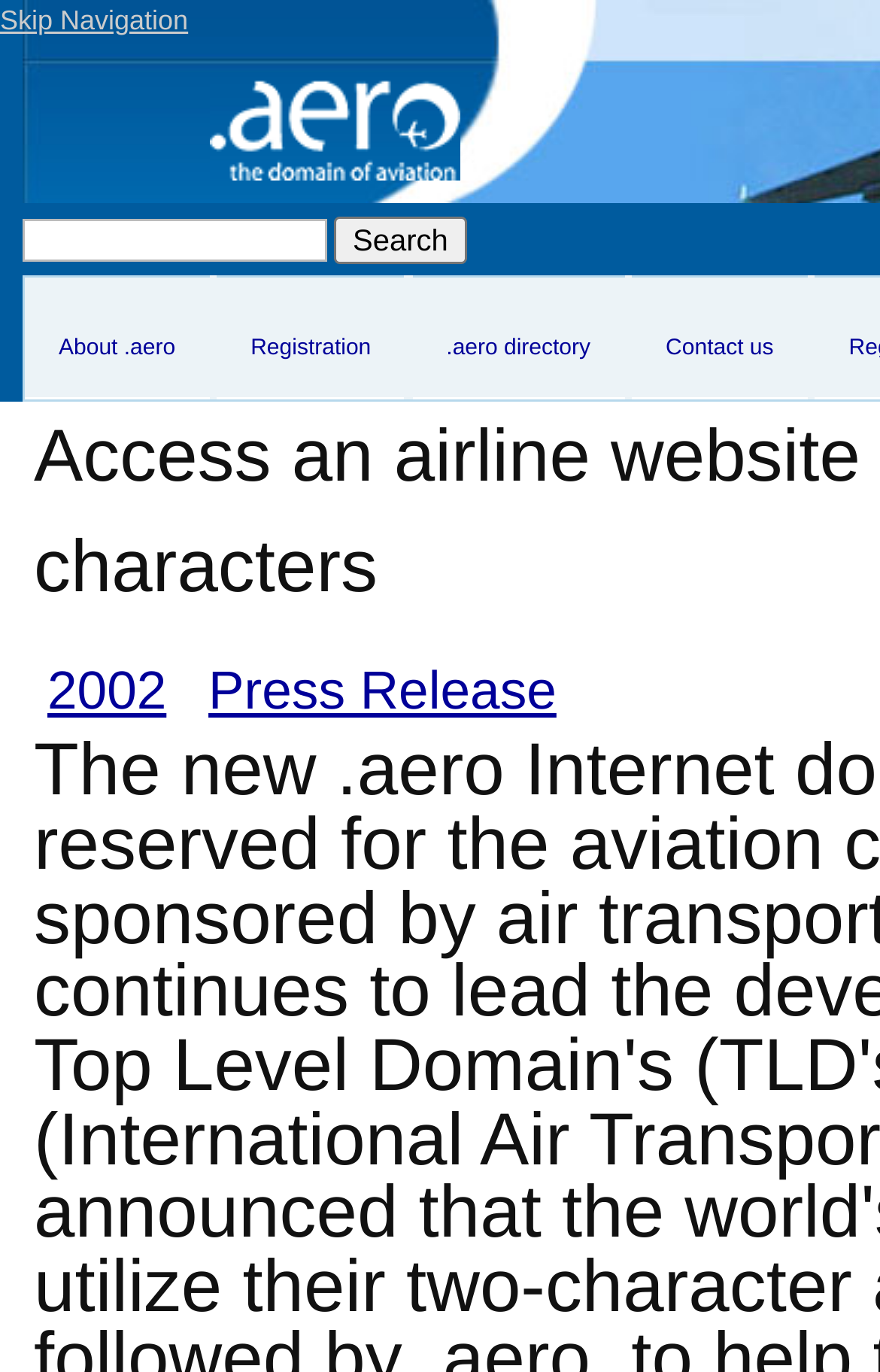How many years are mentioned on the webpage?
Please provide a detailed answer to the question.

I searched the webpage and found only one year mentioned, which is '2002'.